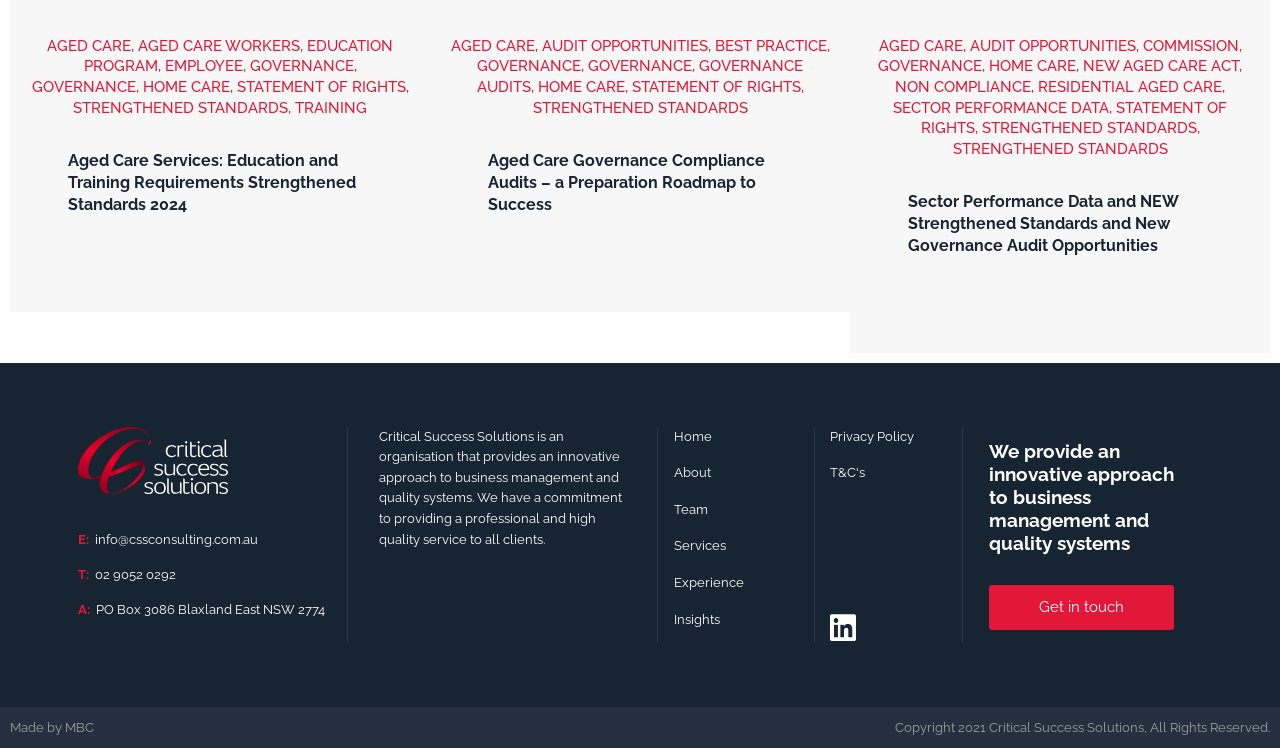Given the description of the UI element: "Made by MBC", predict the bounding box coordinates in the form of [left, top, right, bottom], with each value being a float between 0 and 1.

[0.008, 0.965, 0.073, 0.982]